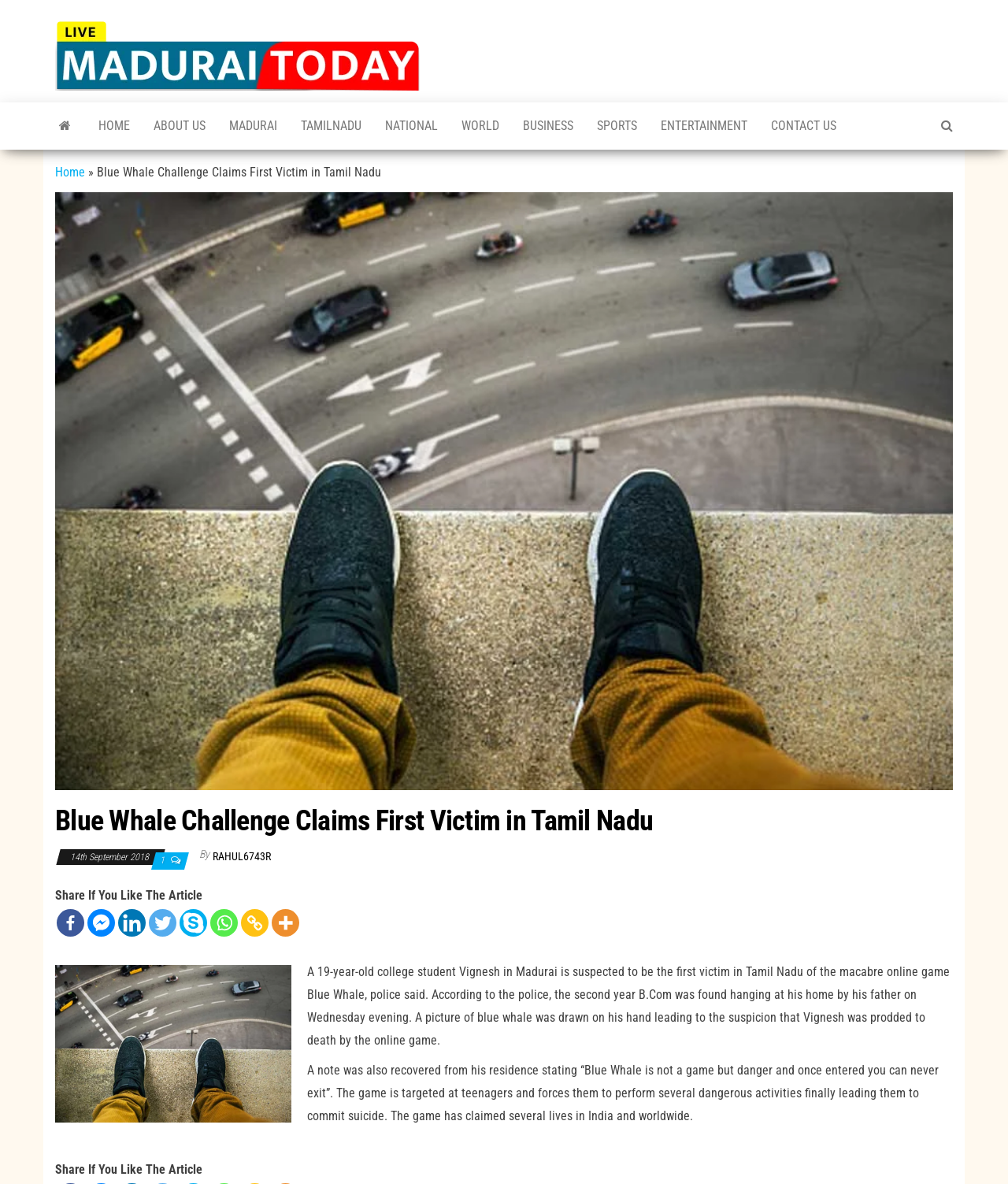From the element description aria-label="Facebook" title="Facebook", predict the bounding box coordinates of the UI element. The coordinates must be specified in the format (top-left x, top-left y, bottom-right x, bottom-right y) and should be within the 0 to 1 range.

[0.056, 0.768, 0.084, 0.791]